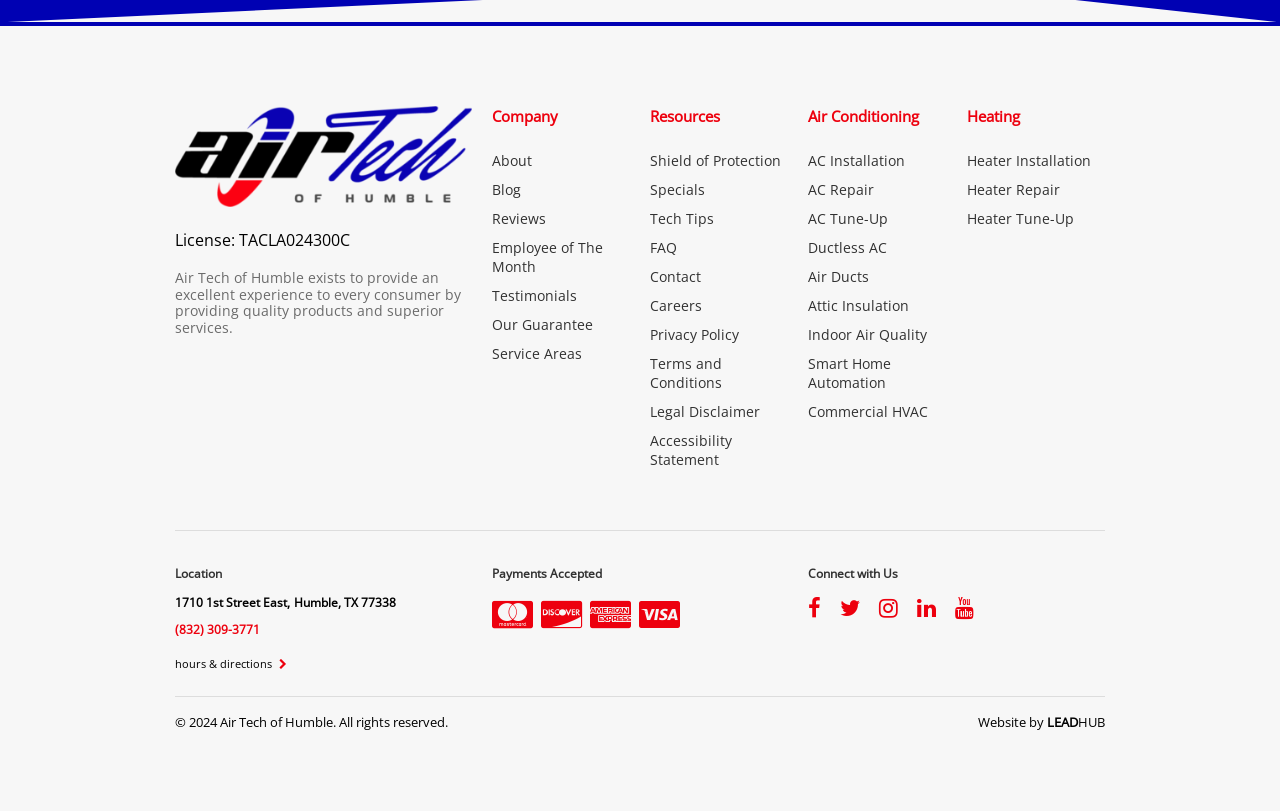Using the provided element description: "cervical cancer", identify the bounding box coordinates. The coordinates should be four floats between 0 and 1 in the order [left, top, right, bottom].

None